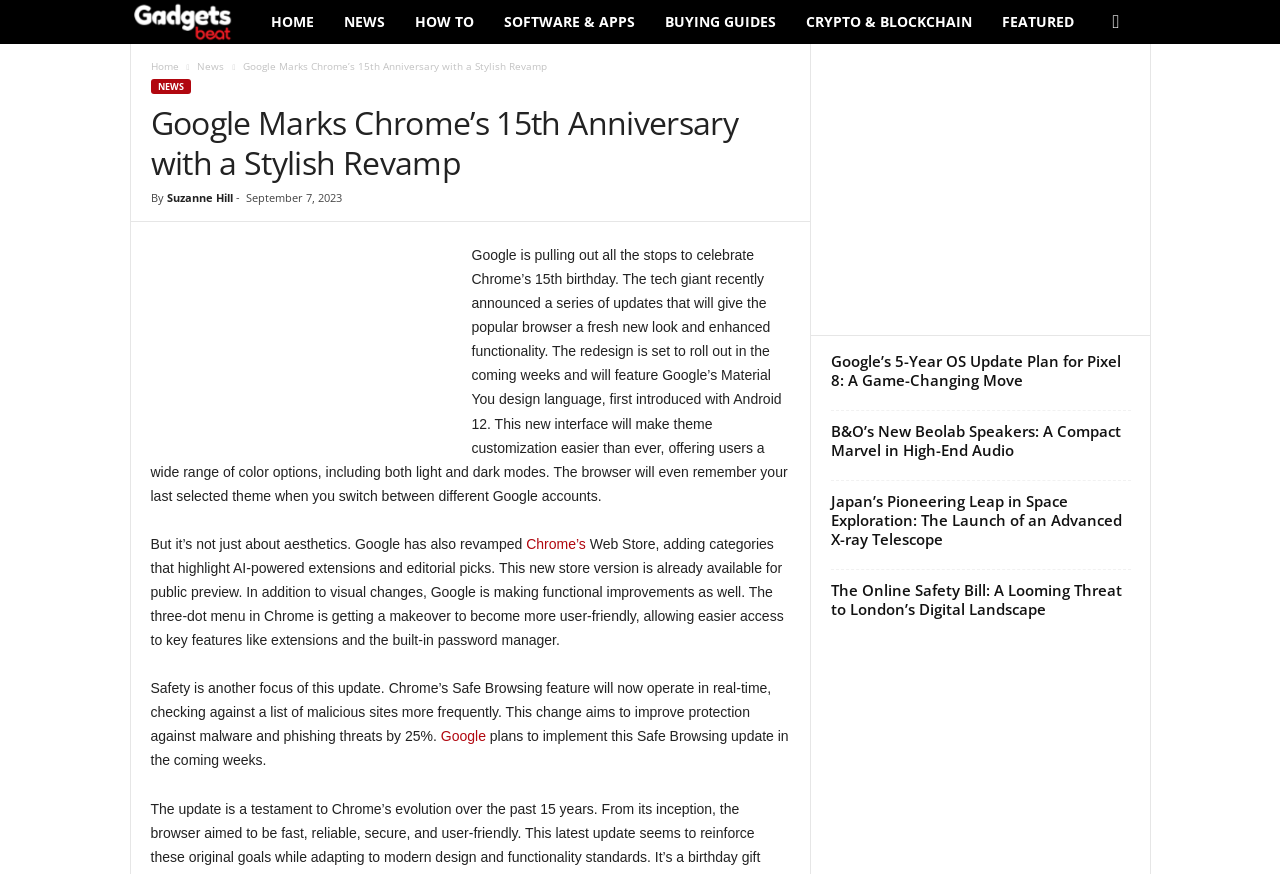Determine the bounding box coordinates of the element's region needed to click to follow the instruction: "Search using the search icon". Provide these coordinates as four float numbers between 0 and 1, formatted as [left, top, right, bottom].

[0.858, 0.0, 0.893, 0.05]